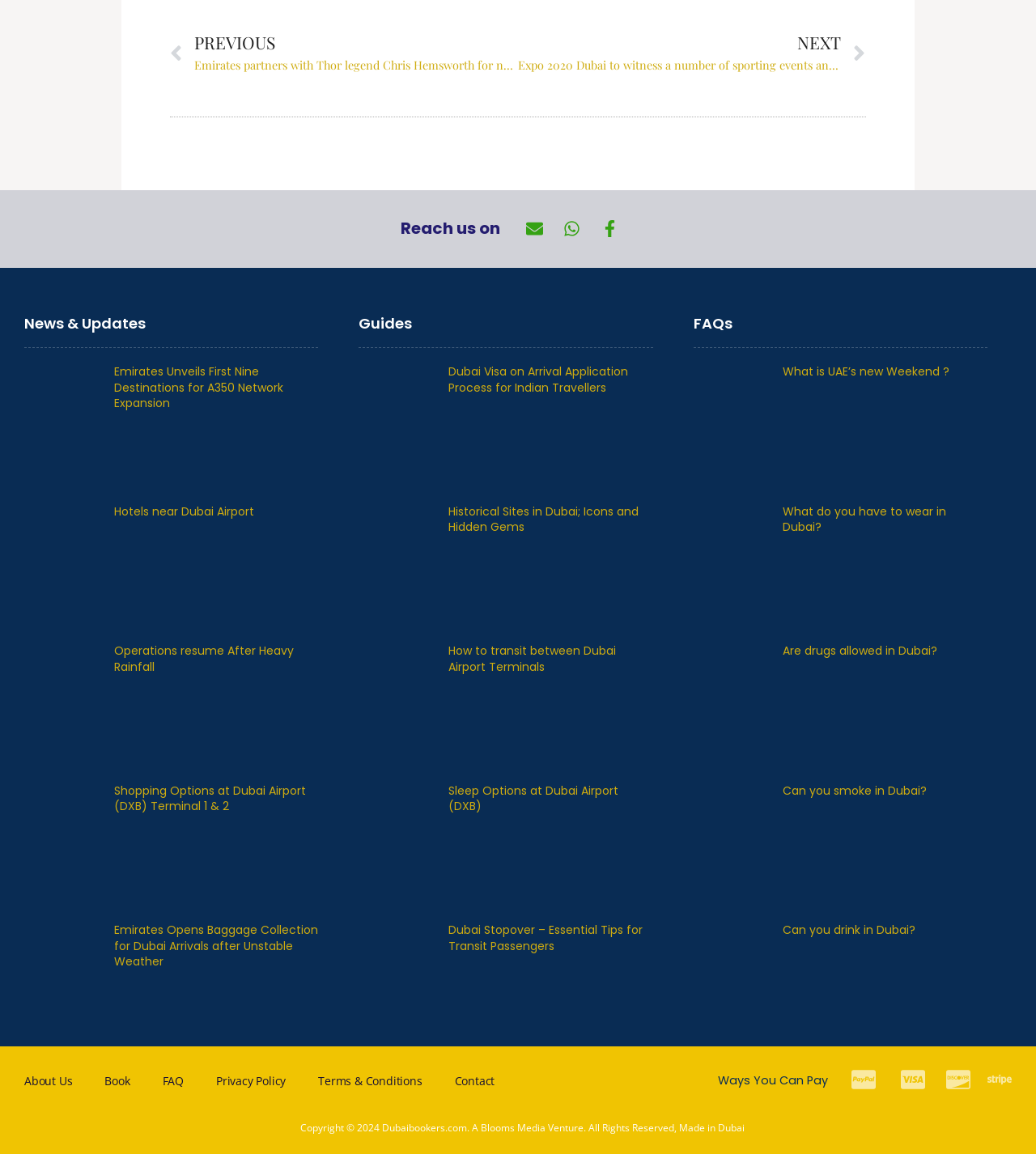Respond to the question with just a single word or phrase: 
How many social media links are there?

3